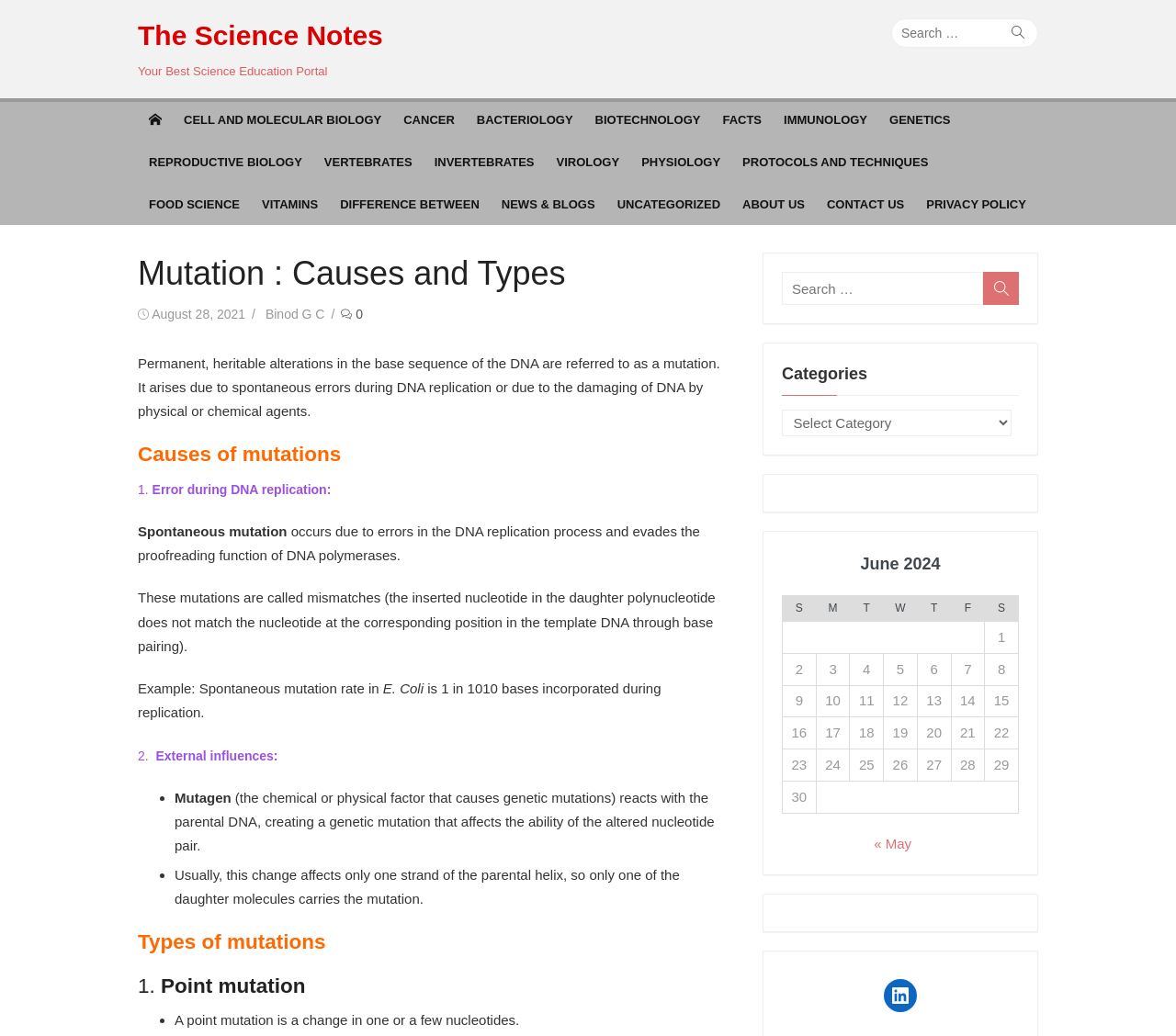Explain the contents of the webpage comprehensively.

This webpage is about the science of mutation, specifically its causes and types. At the top, there is a header with the title "Mutation : Causes and Types - The Science Notes" and a link to "The Science Notes" portal. Below the header, there is a search bar with a button to search for specific topics. 

On the left side, there is a list of categories, including "CELL AND MOLECULAR BIOLOGY", "CANCER", "BACTERIOLOGY", and others, which are likely links to related articles or topics. 

The main content of the webpage is divided into sections, starting with an introduction to mutation, which is defined as permanent, heritable alterations in the base sequence of DNA. The text explains that mutations can arise due to spontaneous errors during DNA replication or due to the damaging of DNA by physical or chemical agents.

The next section is about the causes of mutations, which are listed as errors during DNA replication and external influences, such as mutagens. The text explains that spontaneous mutations occur due to errors in the DNA replication process and evades the proofreading function of DNA polymerases.

The webpage then discusses the types of mutations, including point mutations, which are changes in one or a few nucleotides. 

On the right side, there is a search bar and a table with a calendar for June 2024, which may be a schedule or a list of upcoming events or articles. 

At the bottom, there is a section with links to categories, including "CELL AND MOLECULAR BIOLOGY", "CANCER", "BACTERIOLOGY", and others, which are likely links to related articles or topics.